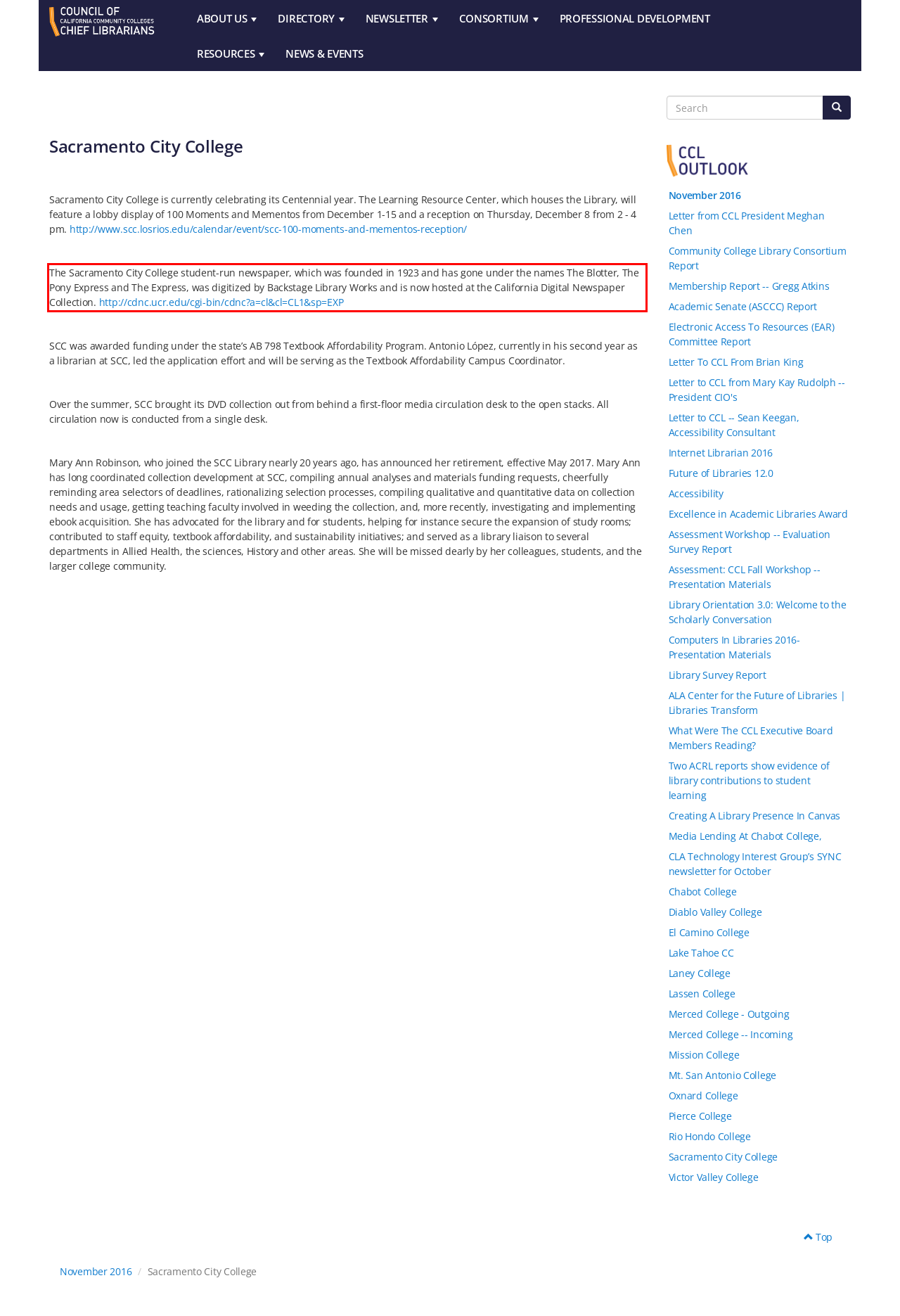Extract and provide the text found inside the red rectangle in the screenshot of the webpage.

The Sacramento City College student-run newspaper, which was founded in 1923 and has gone under the names The Blotter, The Pony Express and The Express, was digitized by Backstage Library Works and is now hosted at the California Digital Newspaper Collection. http://cdnc.ucr.edu/cgi-bin/cdnc?a=cl&cl=CL1&sp=EXP